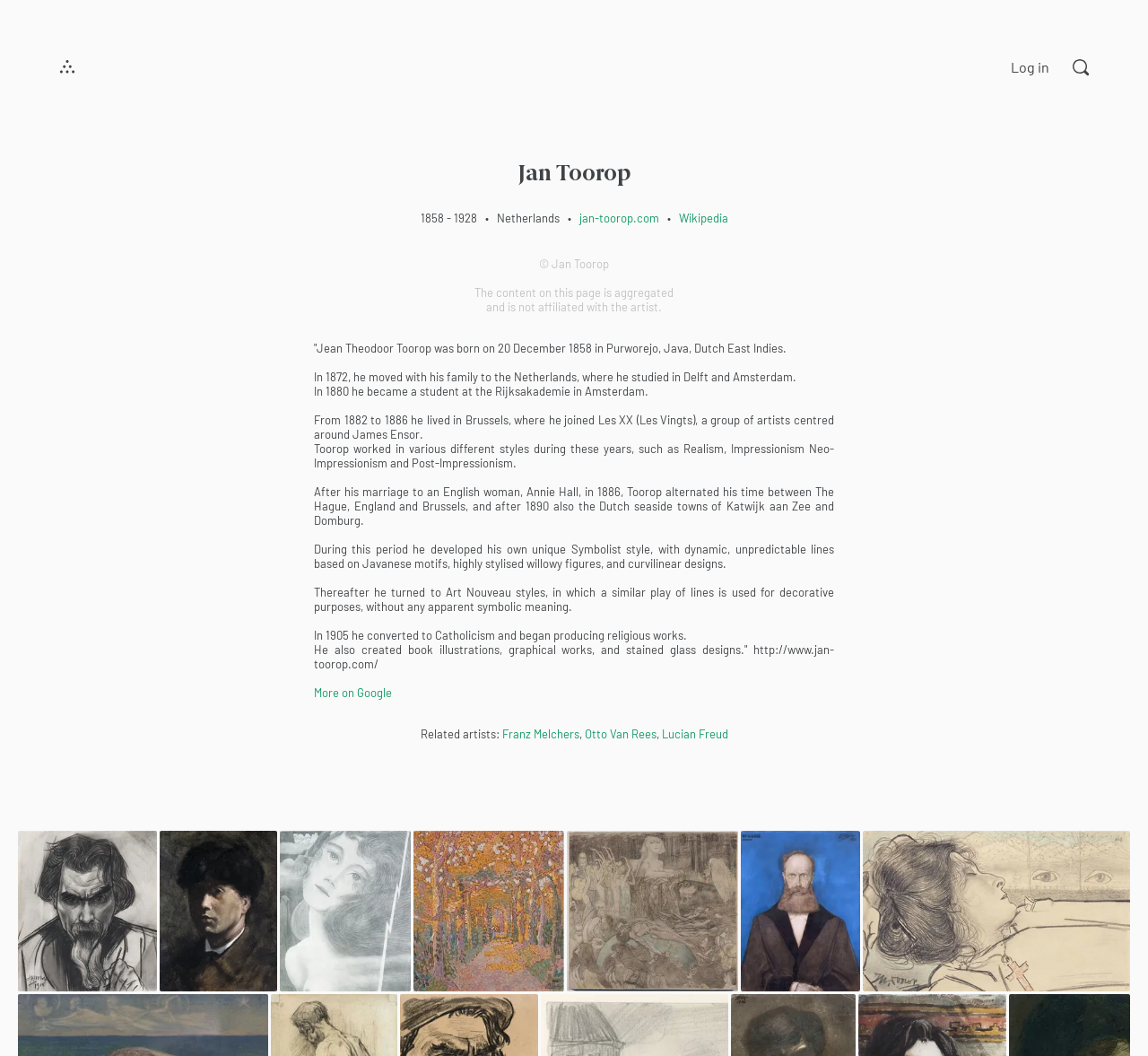Find and provide the bounding box coordinates for the UI element described here: "Log in". The coordinates should be given as four float numbers between 0 and 1: [left, top, right, bottom].

[0.873, 0.051, 0.922, 0.076]